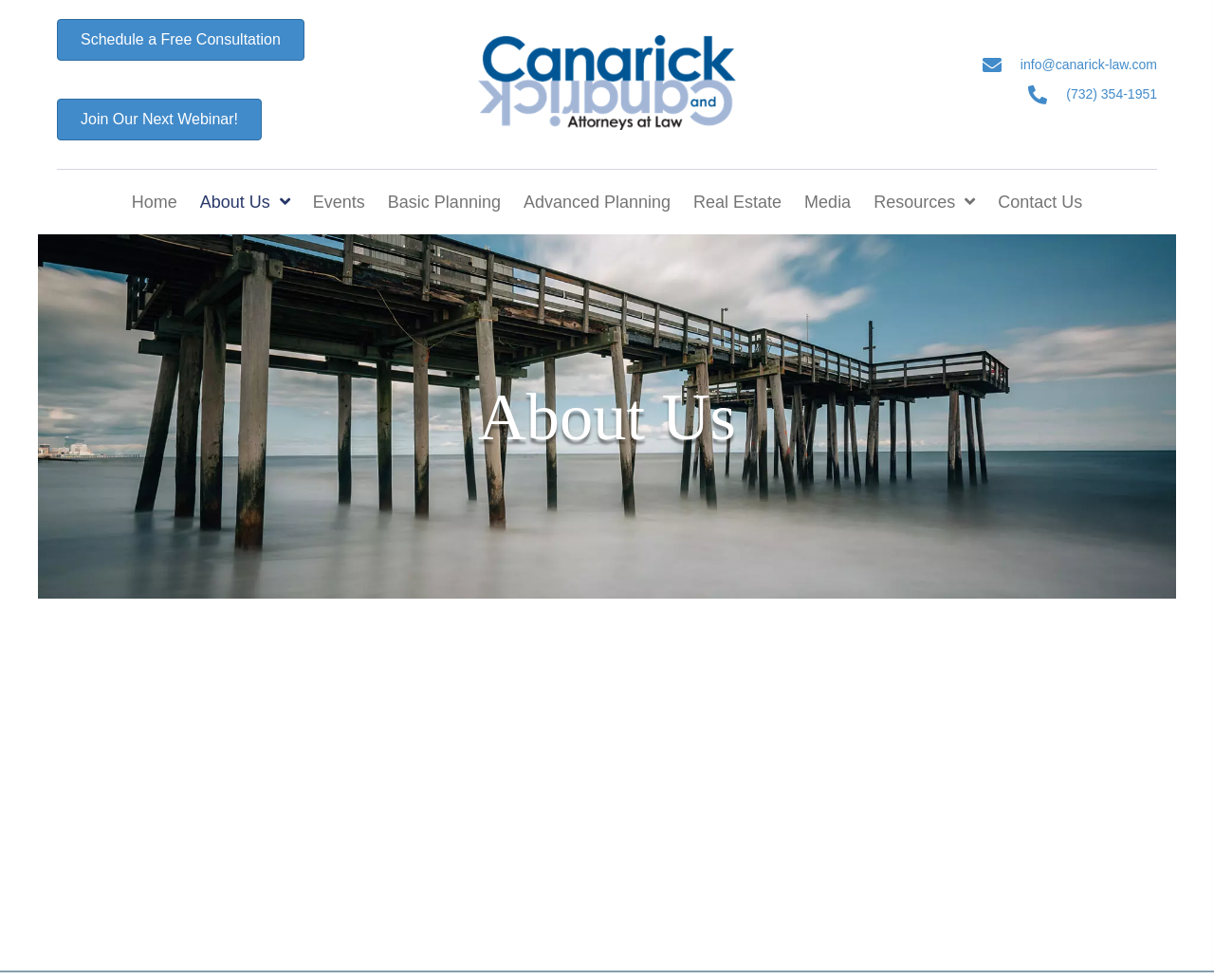Locate and provide the bounding box coordinates for the HTML element that matches this description: "Media".

[0.657, 0.188, 0.706, 0.225]